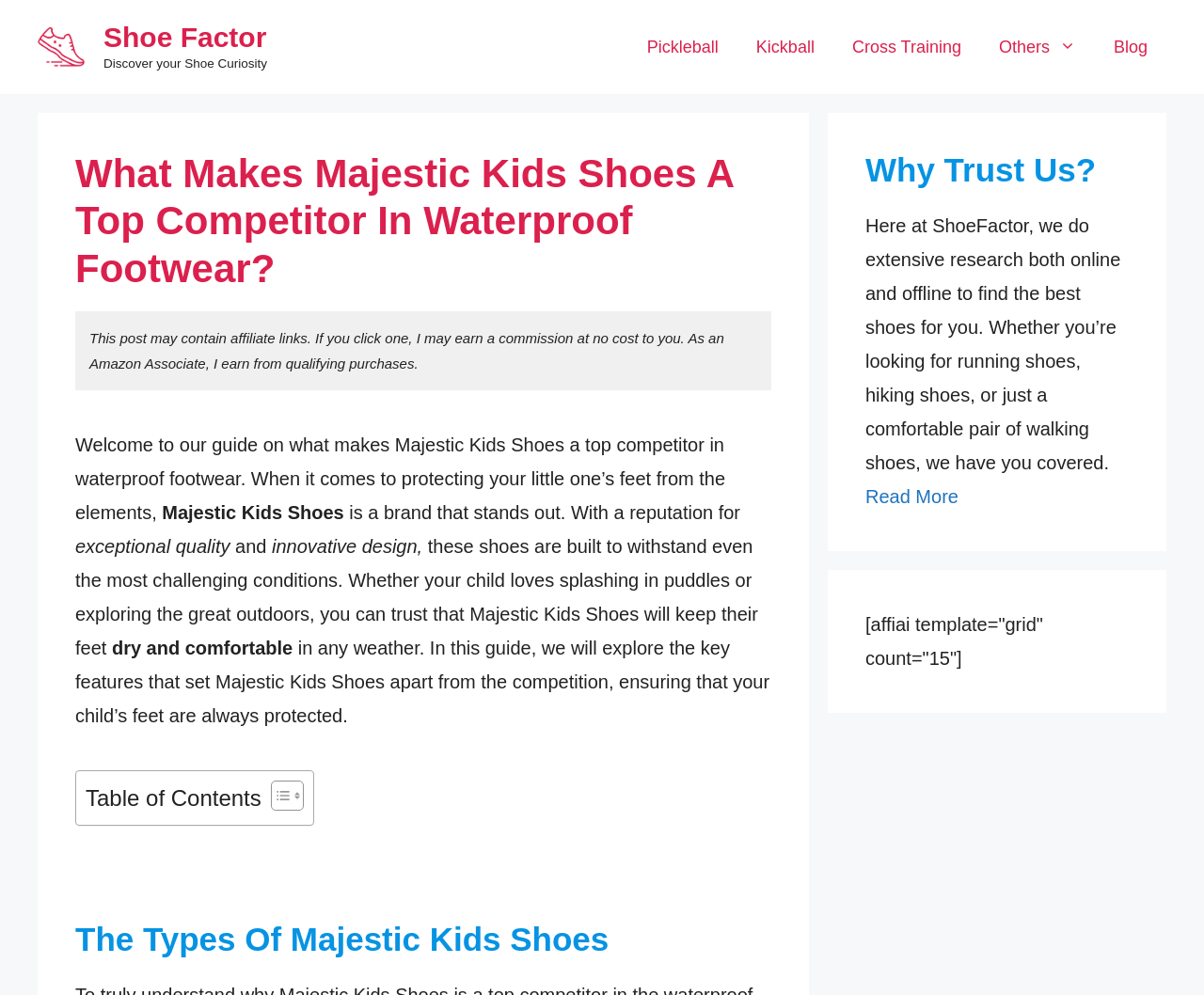Identify the bounding box coordinates of the clickable region required to complete the instruction: "Navigate to 'Pickleball'". The coordinates should be given as four float numbers within the range of 0 and 1, i.e., [left, top, right, bottom].

[0.522, 0.019, 0.612, 0.076]